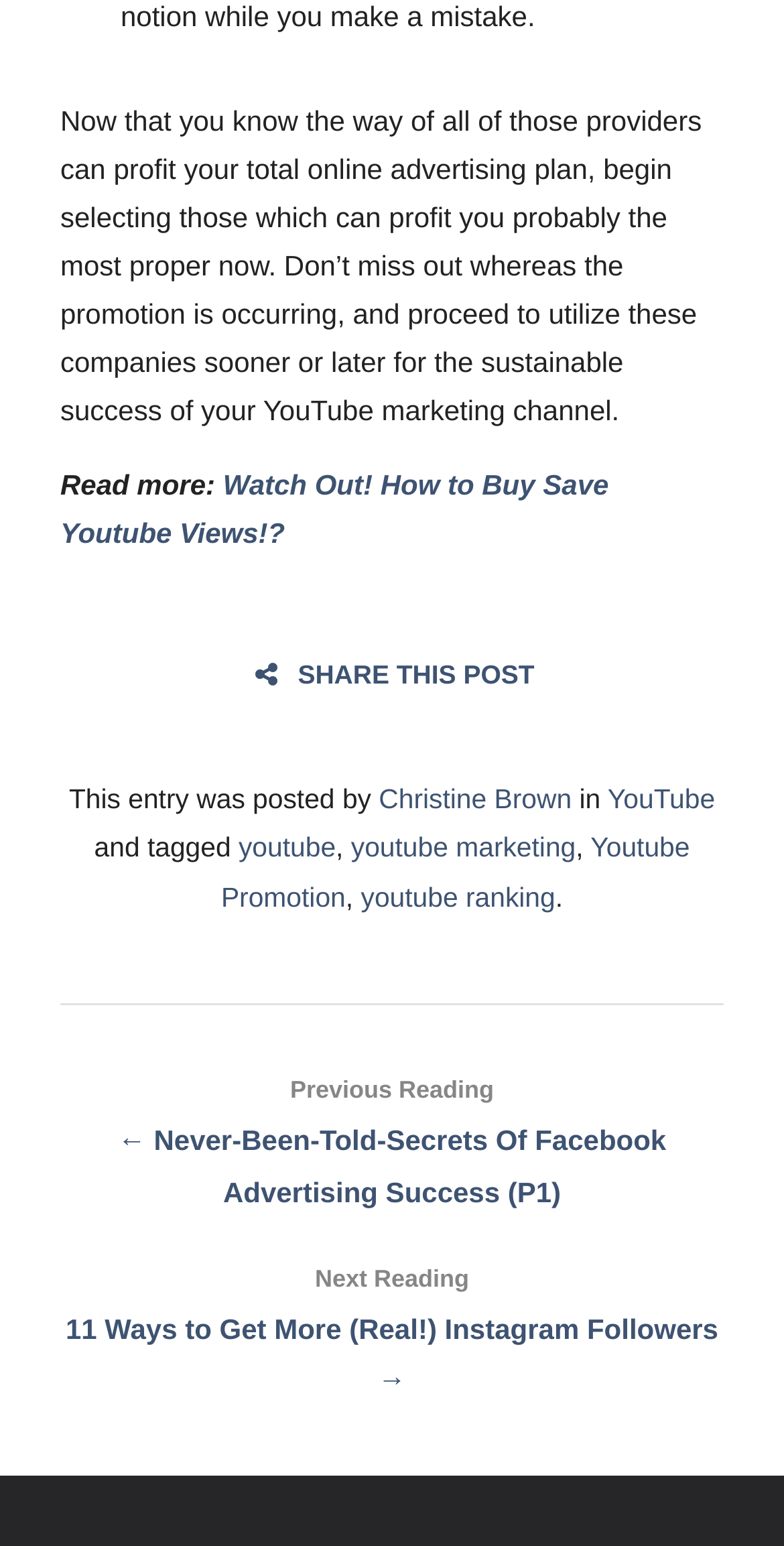What is the title of the previous article?
Kindly offer a comprehensive and detailed response to the question.

The title of the previous article can be found in the link 'Previous Reading ← Never-Been-Told-Secrets Of Facebook Advertising Success (P1)'.